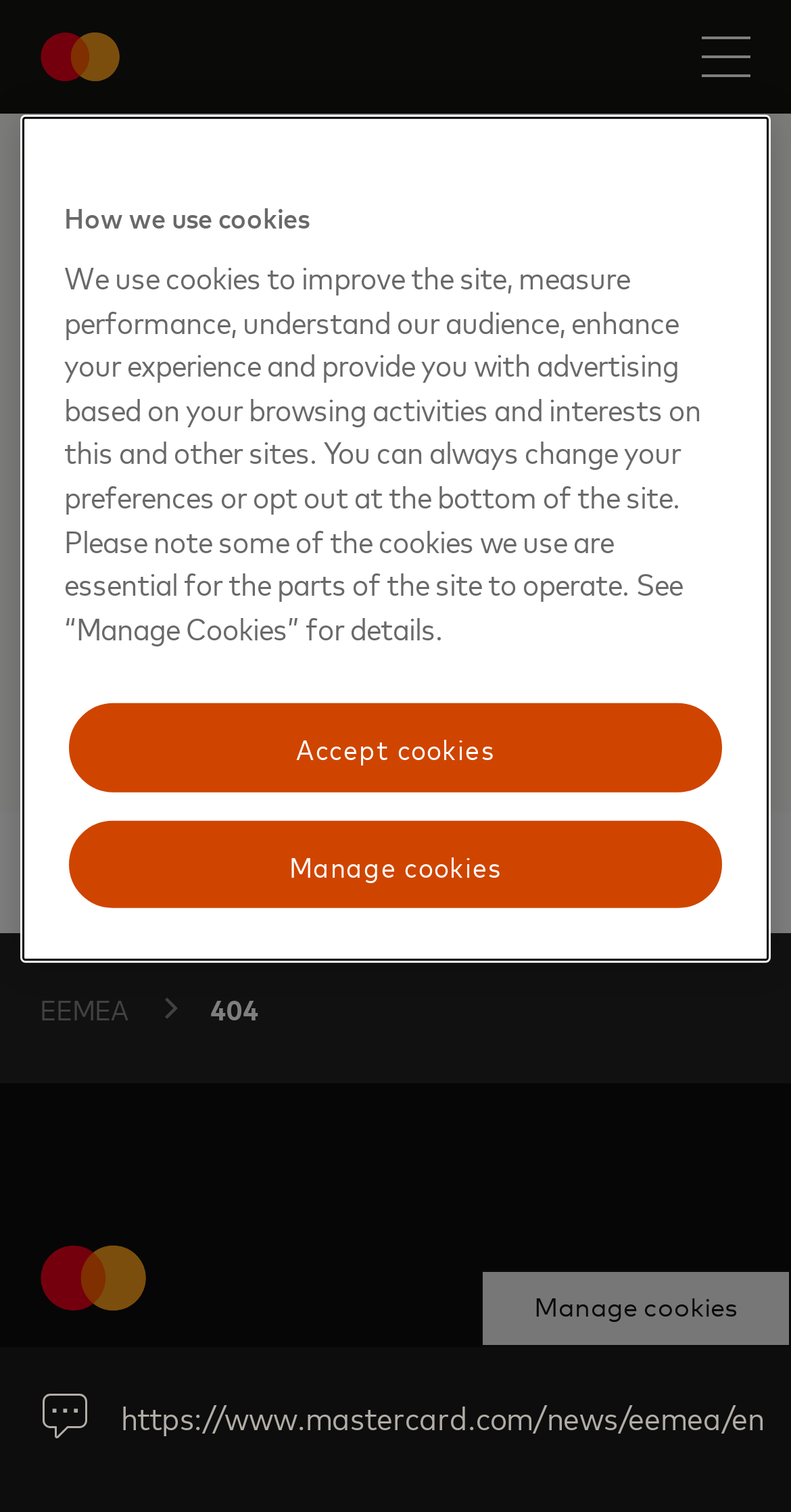Answer the following query with a single word or phrase:
How many social media links are present on the page?

4